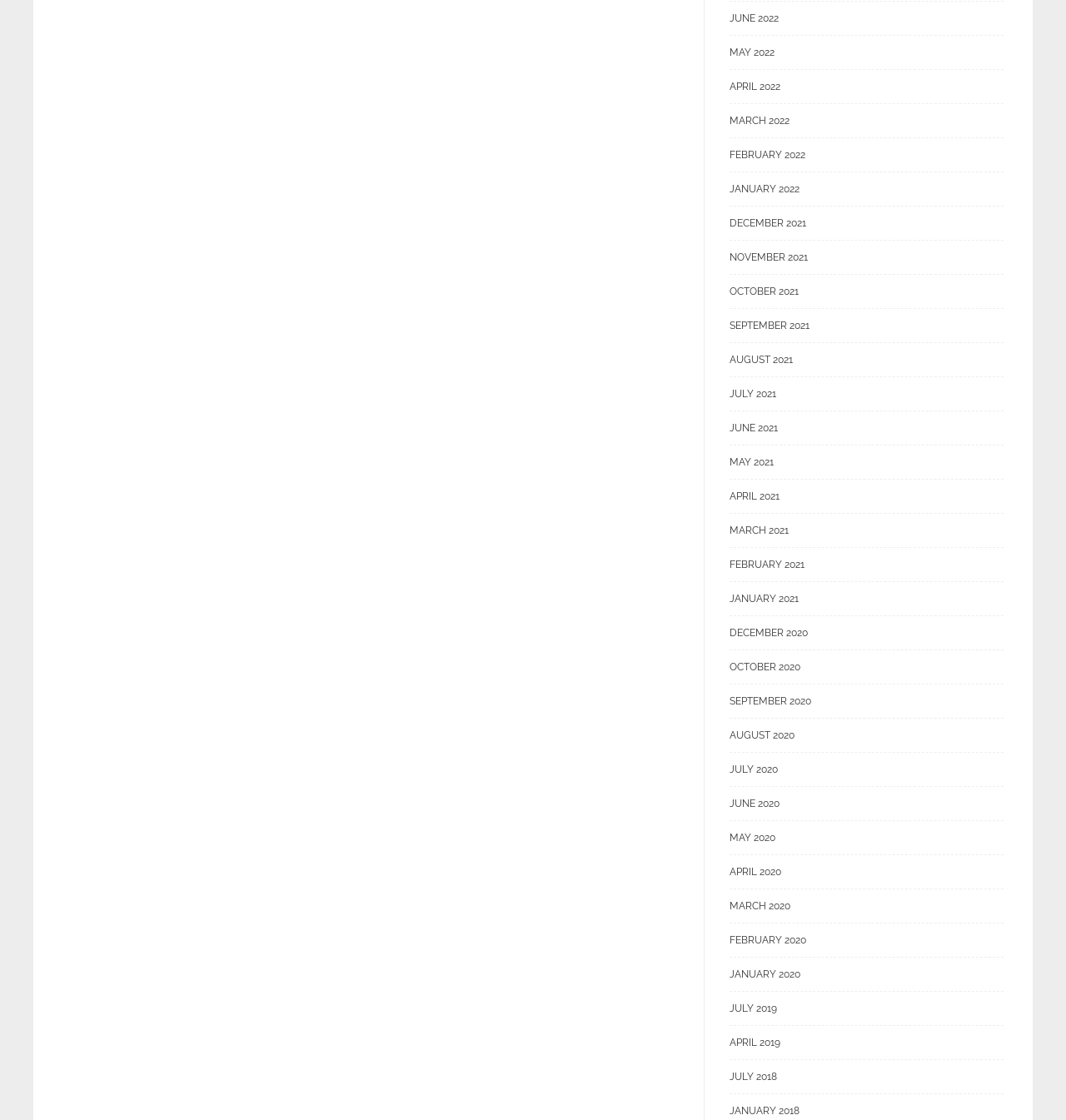Identify the bounding box coordinates of the region that should be clicked to execute the following instruction: "go to May 2021".

[0.684, 0.405, 0.941, 0.428]